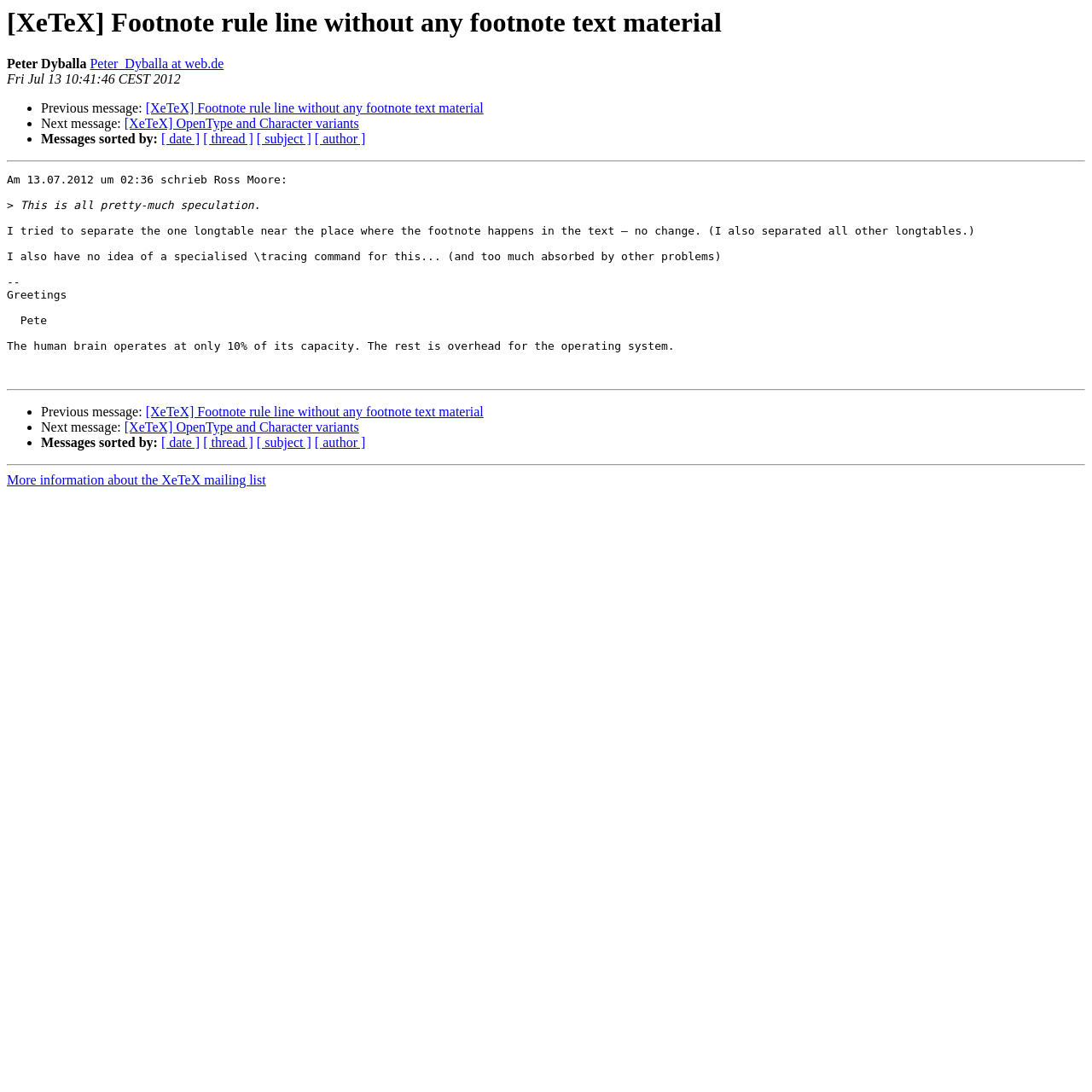What is the date of the message?
With the help of the image, please provide a detailed response to the question.

The date of the message is specified at the top of the page as 'Fri Jul 13 10:41:46 CEST 2012', which is likely the timestamp when the message was sent.